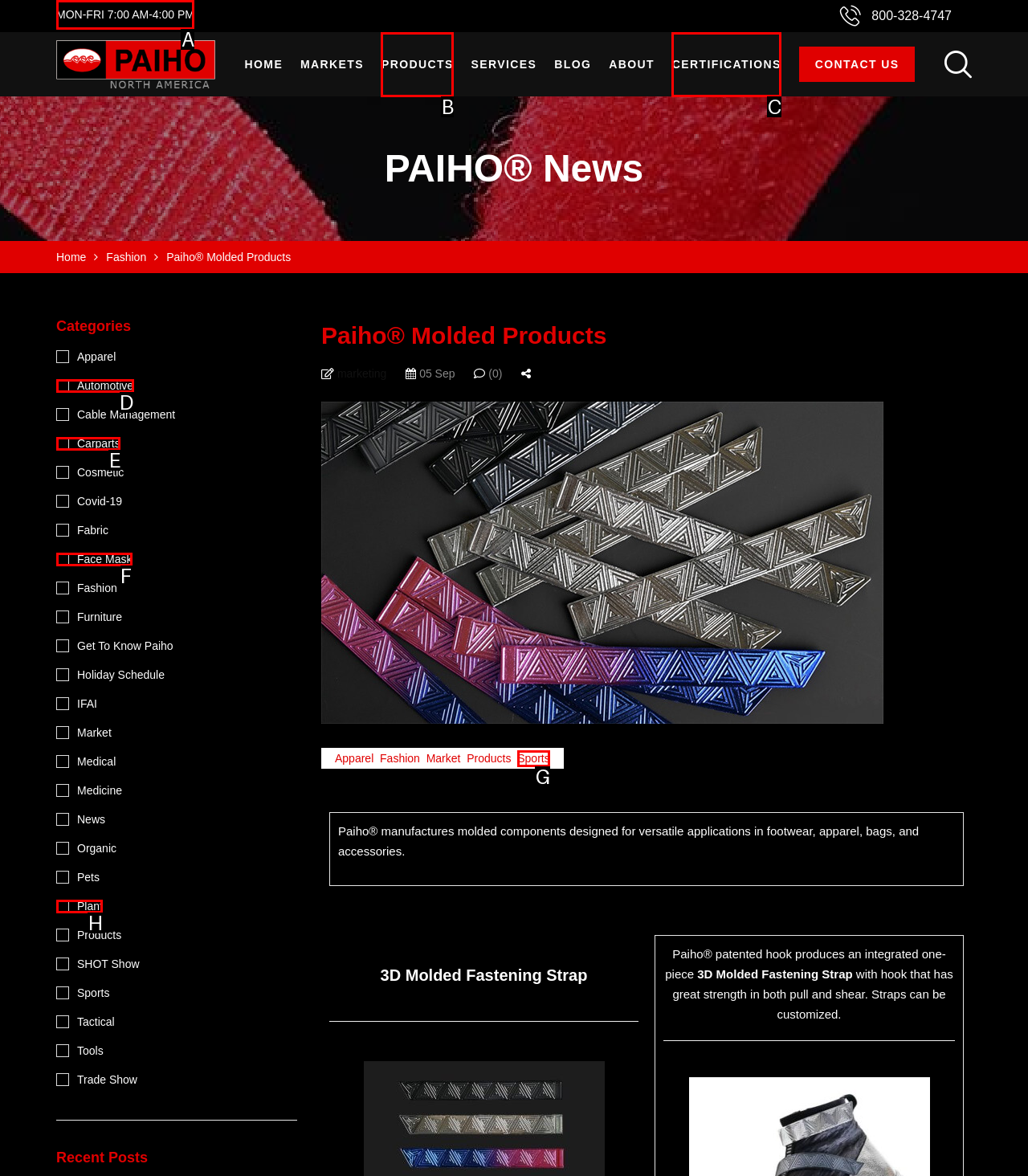Identify the HTML element that corresponds to the description: Face Mask
Provide the letter of the matching option from the given choices directly.

F